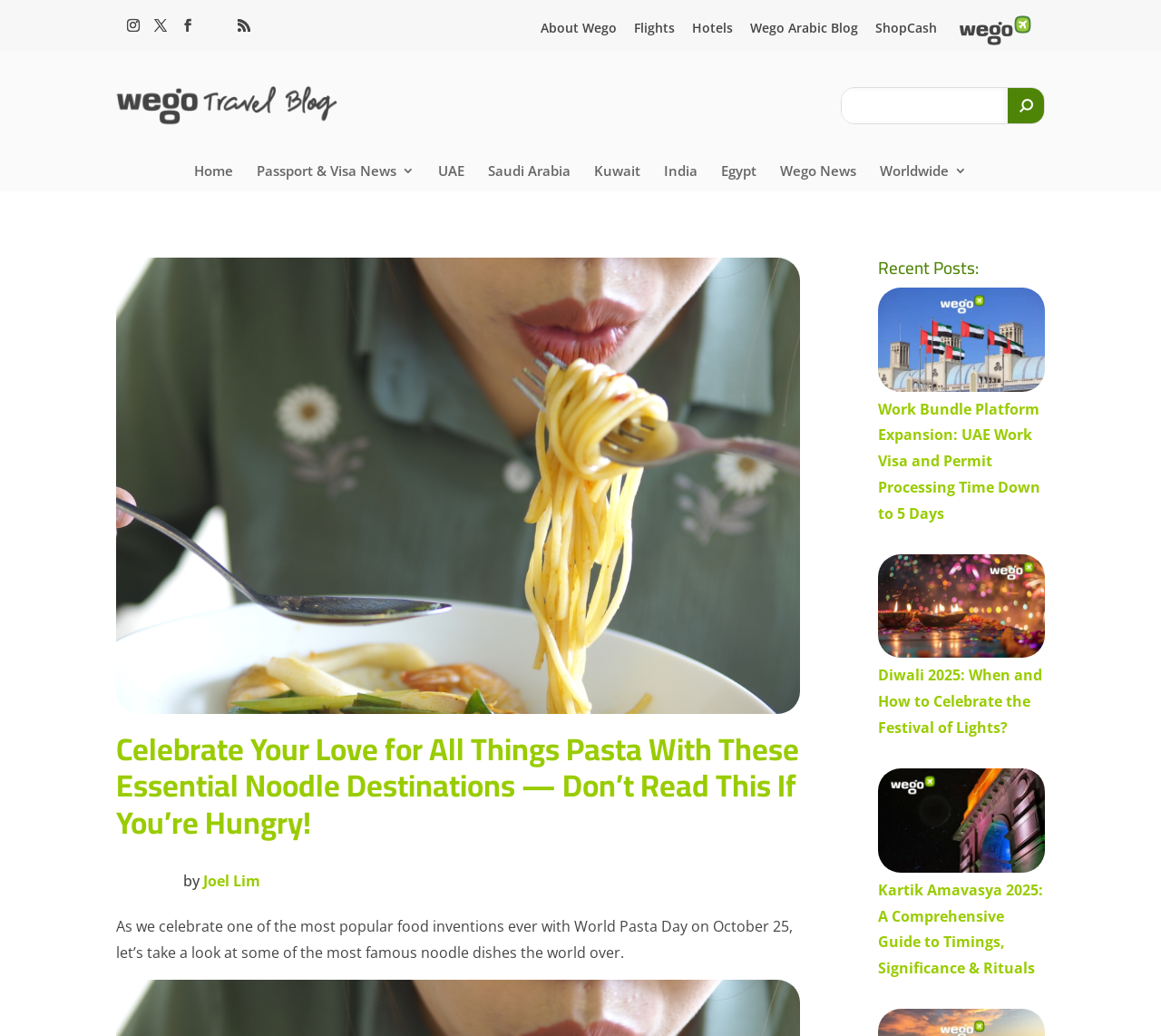Please respond to the question with a concise word or phrase:
How many links are there in the top navigation bar?

7